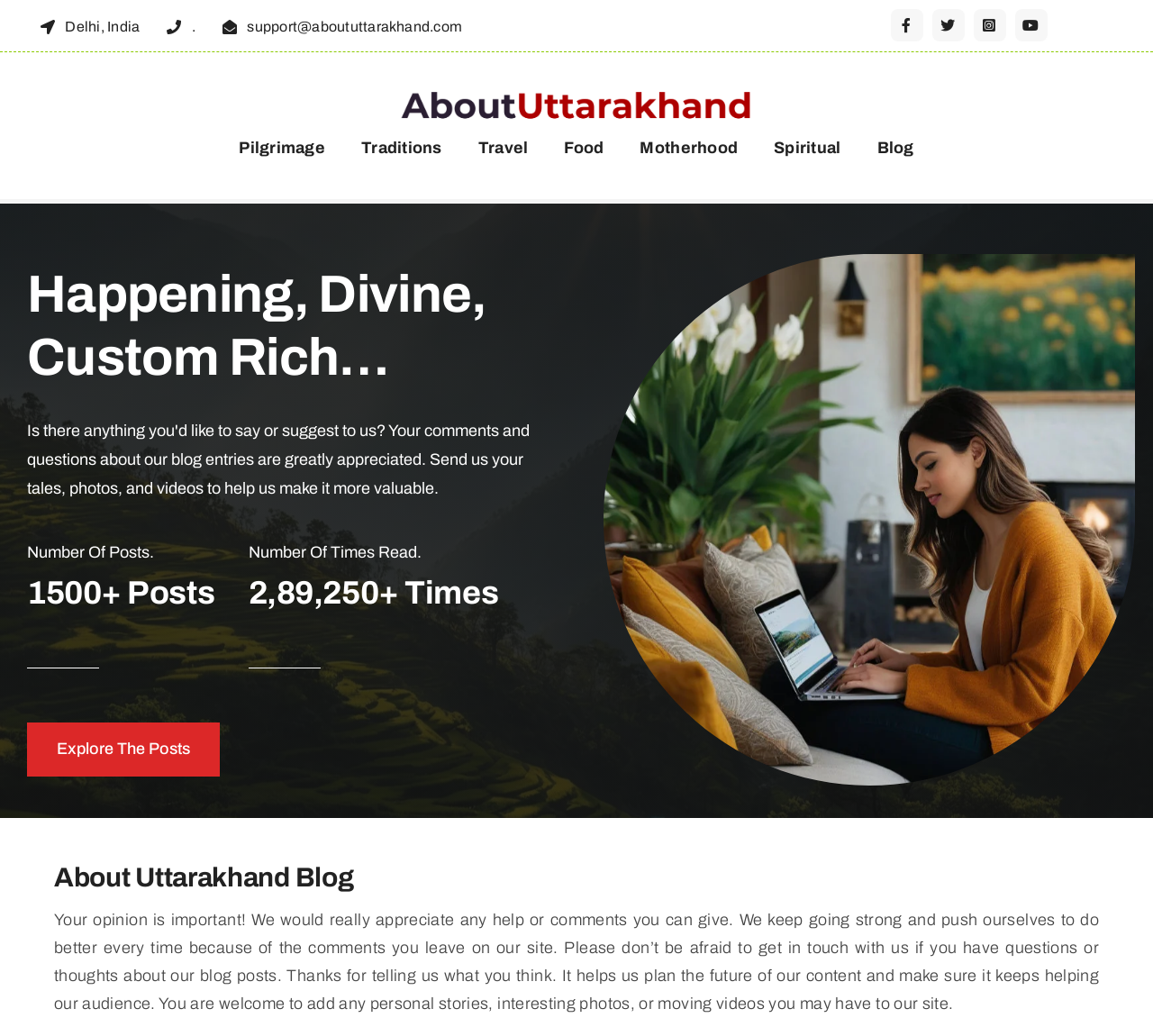How many social media links are there?
From the image, provide a succinct answer in one word or a short phrase.

4